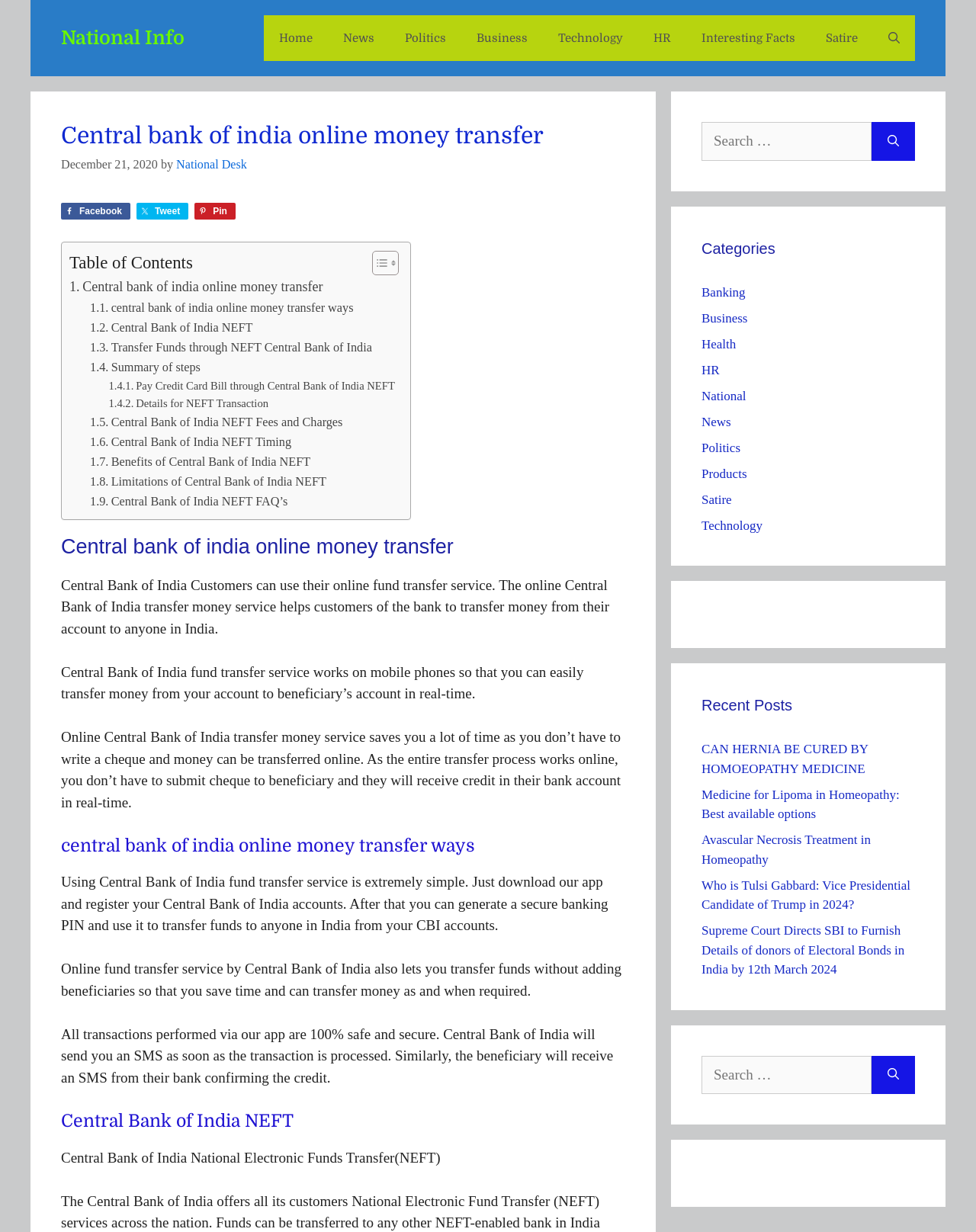Identify the title of the webpage and provide its text content.

Central bank of india online money transfer